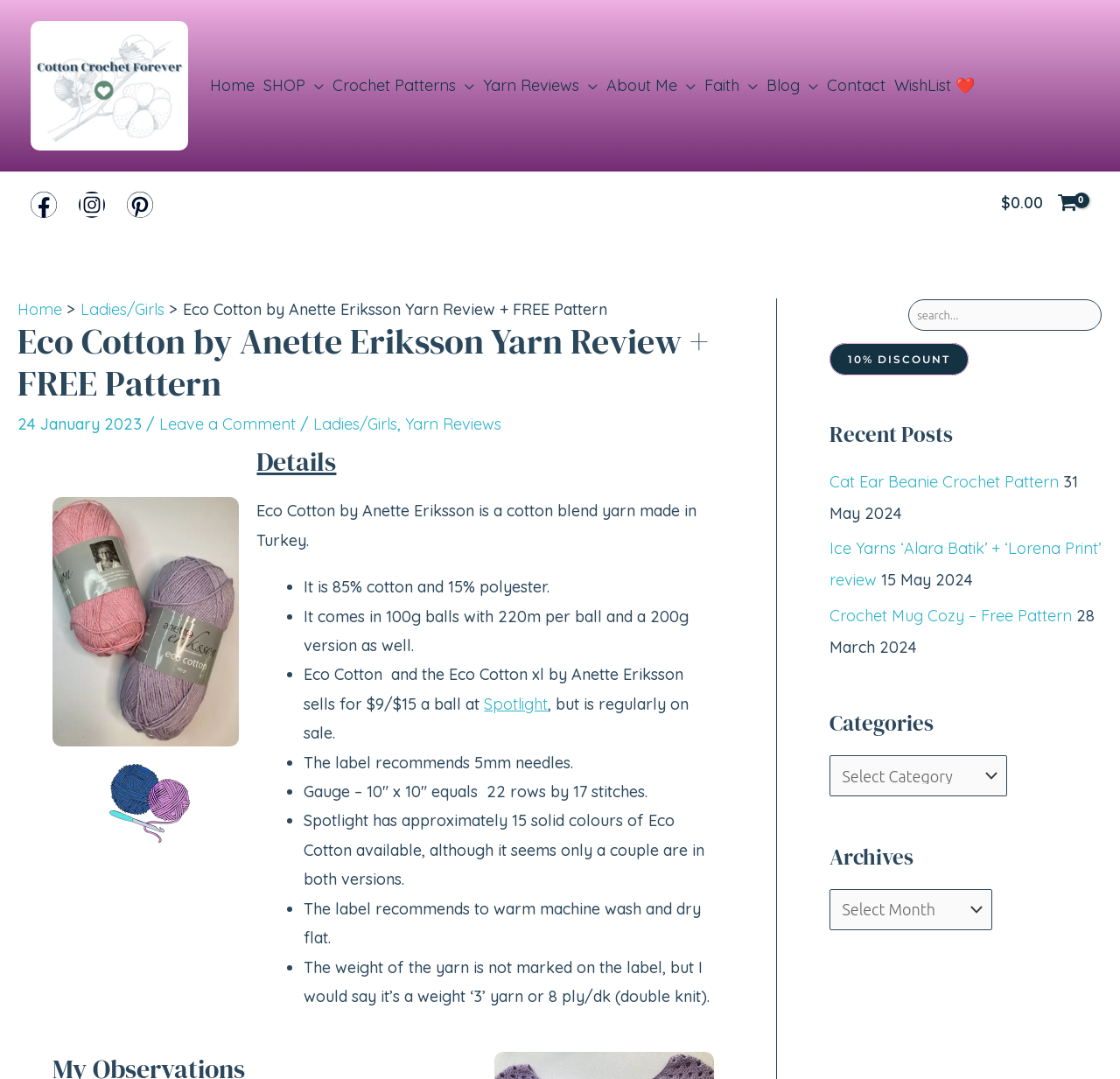What is the weight classification of the Eco Cotton yarn?
Please give a well-detailed answer to the question.

I found the answer by reading the details section of the webpage, where it mentions 'The weight of the yarn is not marked on the label, but I would say it’s a weight ‘3’ yarn or 8 ply/dk (double knit).' This information is provided to help users understand the specifications of the yarn.